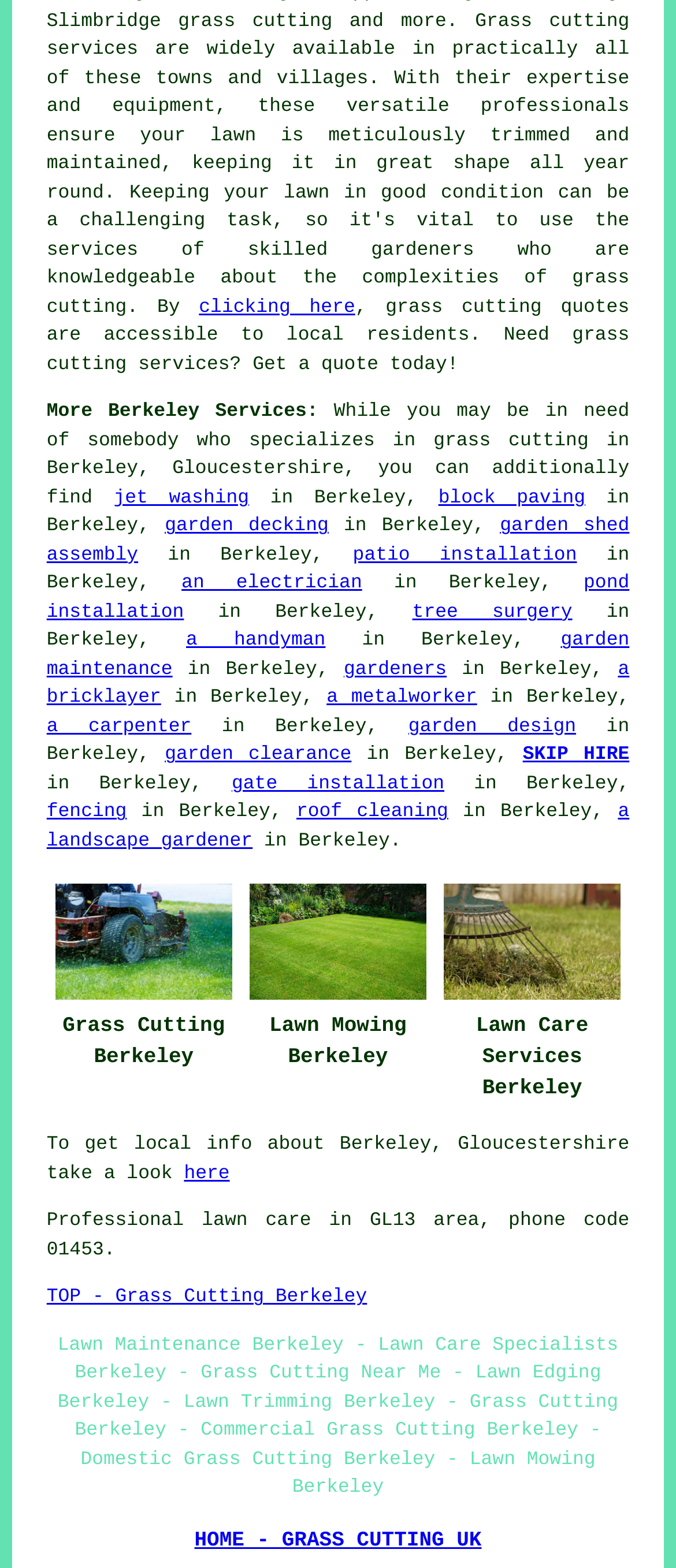Identify the bounding box coordinates necessary to click and complete the given instruction: "Learn more about jet washing services".

[0.168, 0.311, 0.368, 0.325]